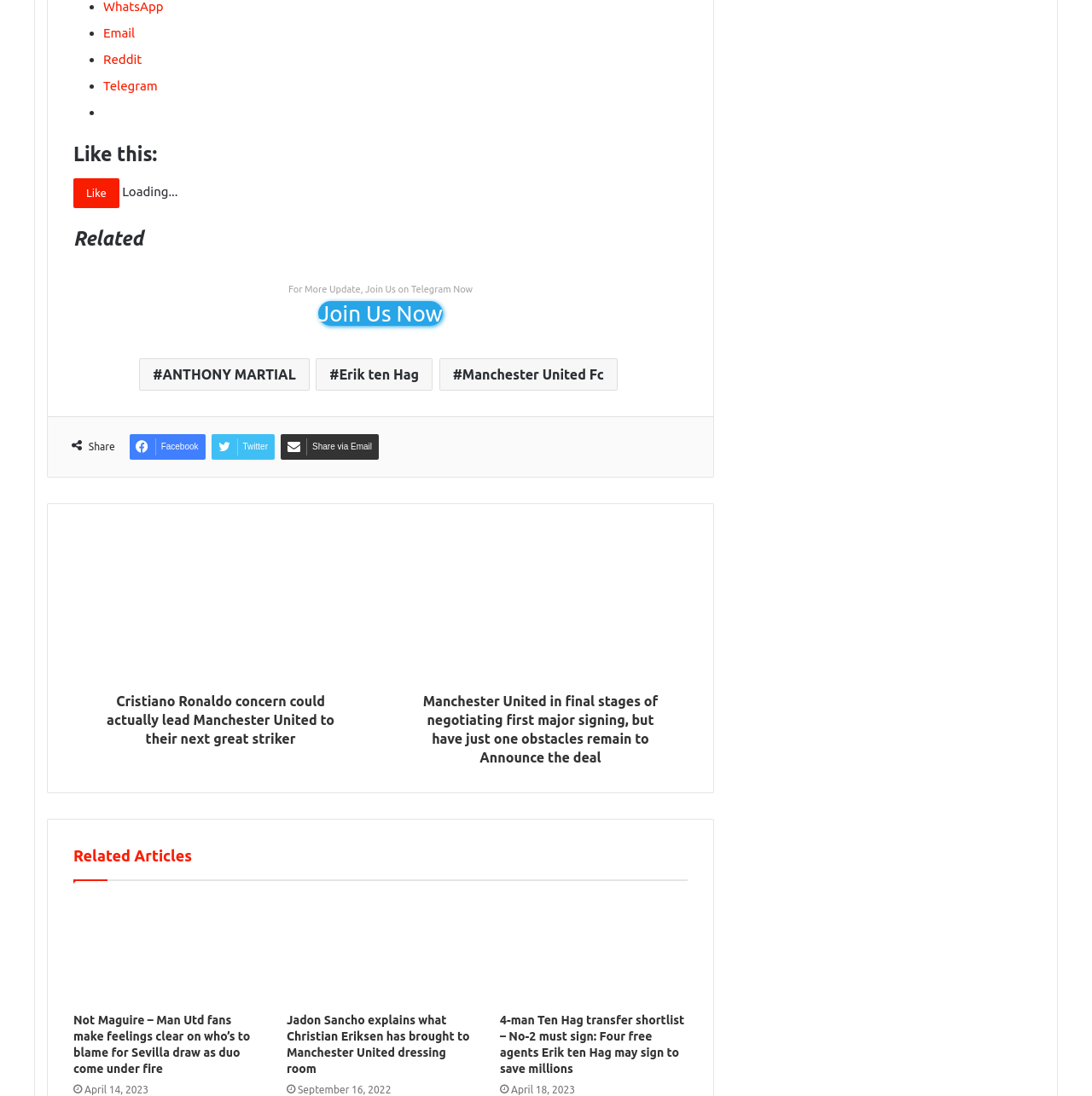Please identify the bounding box coordinates of where to click in order to follow the instruction: "Visit the 'Facebook' page".

None